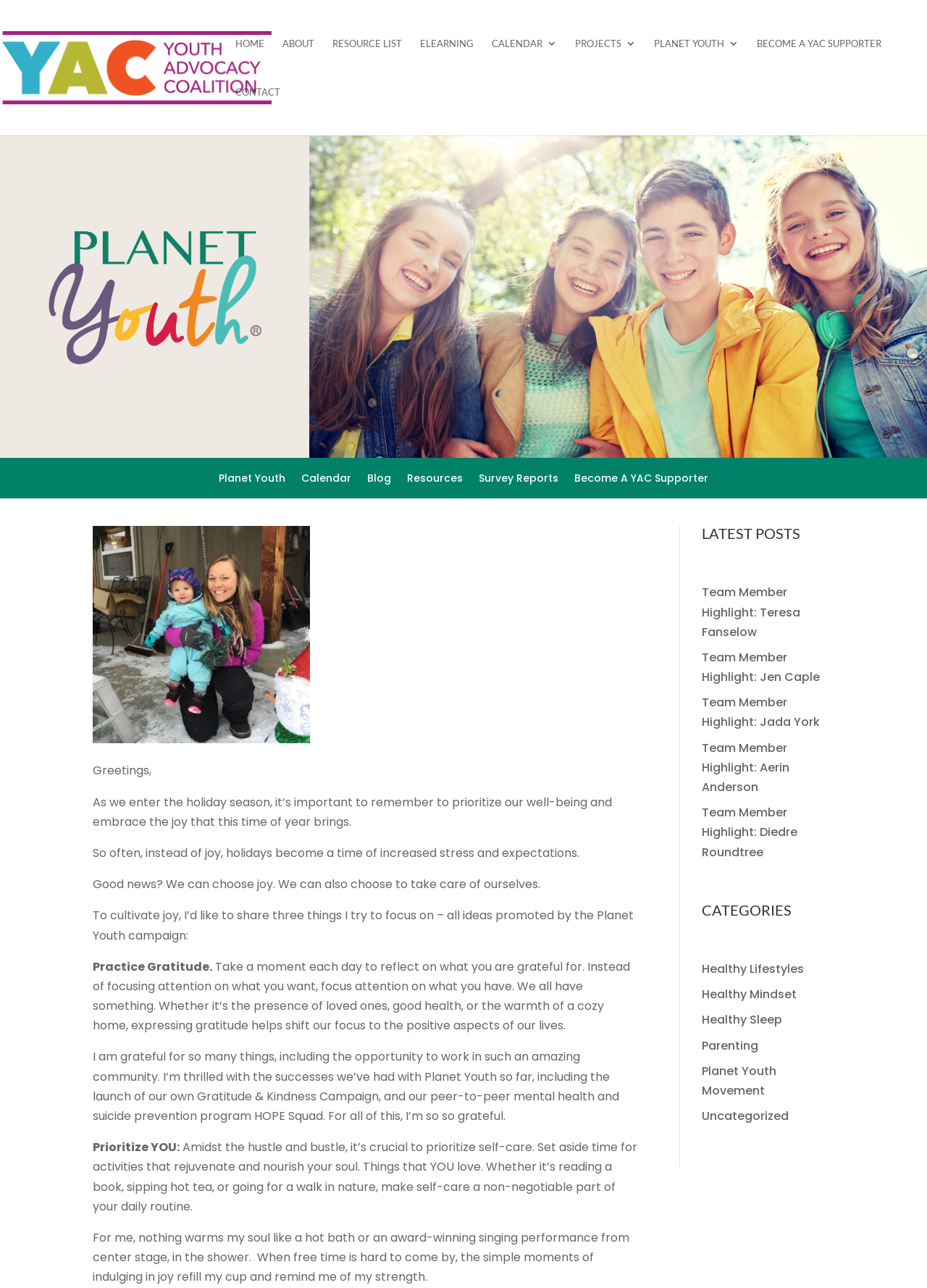Please predict the bounding box coordinates of the element's region where a click is necessary to complete the following instruction: "Click on the HOME link". The coordinates should be represented by four float numbers between 0 and 1, i.e., [left, top, right, bottom].

[0.254, 0.03, 0.285, 0.067]